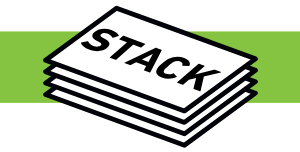What is written on the top sheet?
Please answer the question with a single word or phrase, referencing the image.

STACK